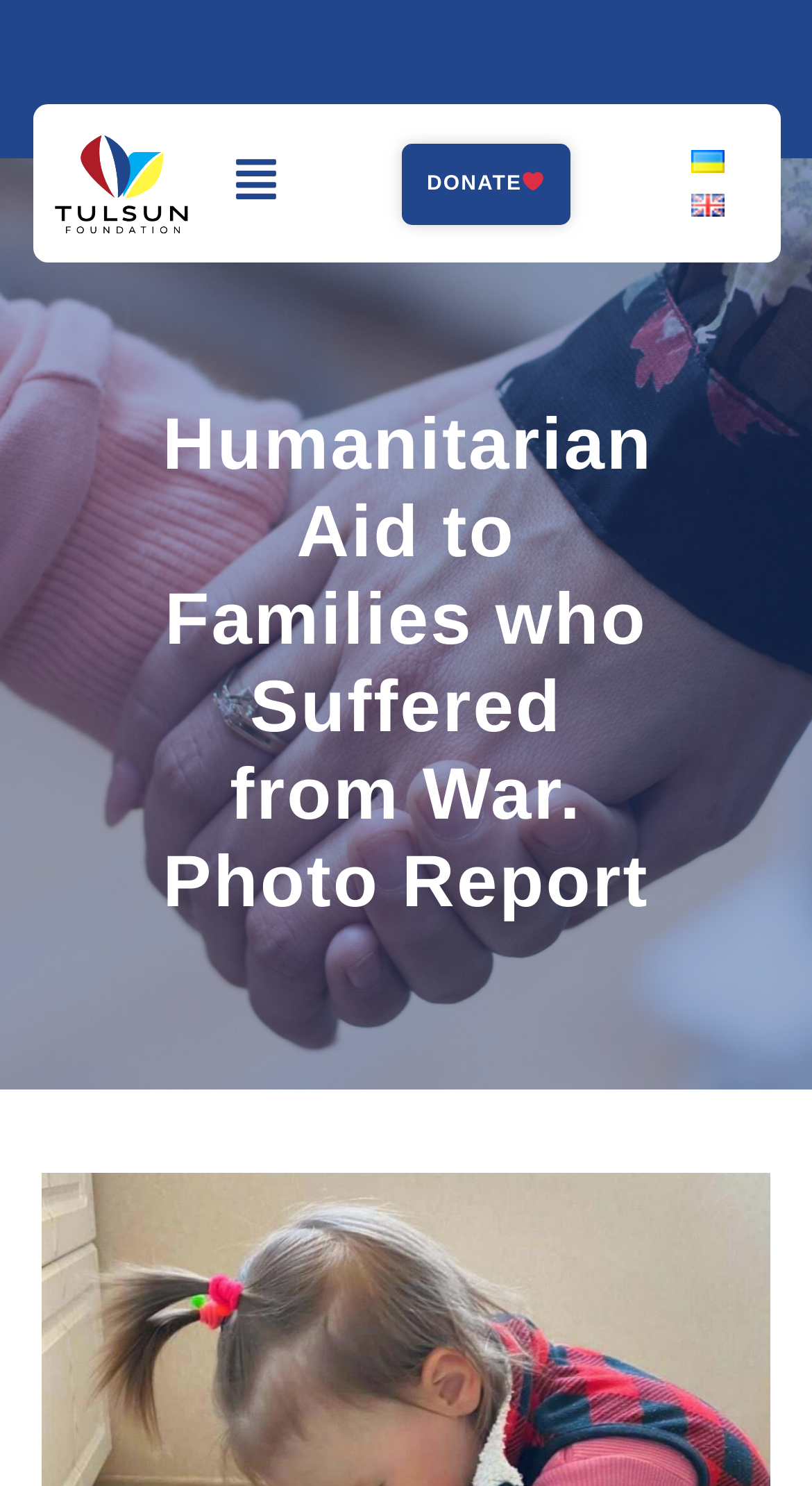With reference to the screenshot, provide a detailed response to the question below:
What is the purpose of the 'DONATE ❤' button?

The 'DONATE ❤' button is located at the top right corner of the webpage, and it is accompanied by a heart symbol. The presence of this button suggests that the website is accepting donations, likely for the humanitarian aid efforts mentioned in the heading.